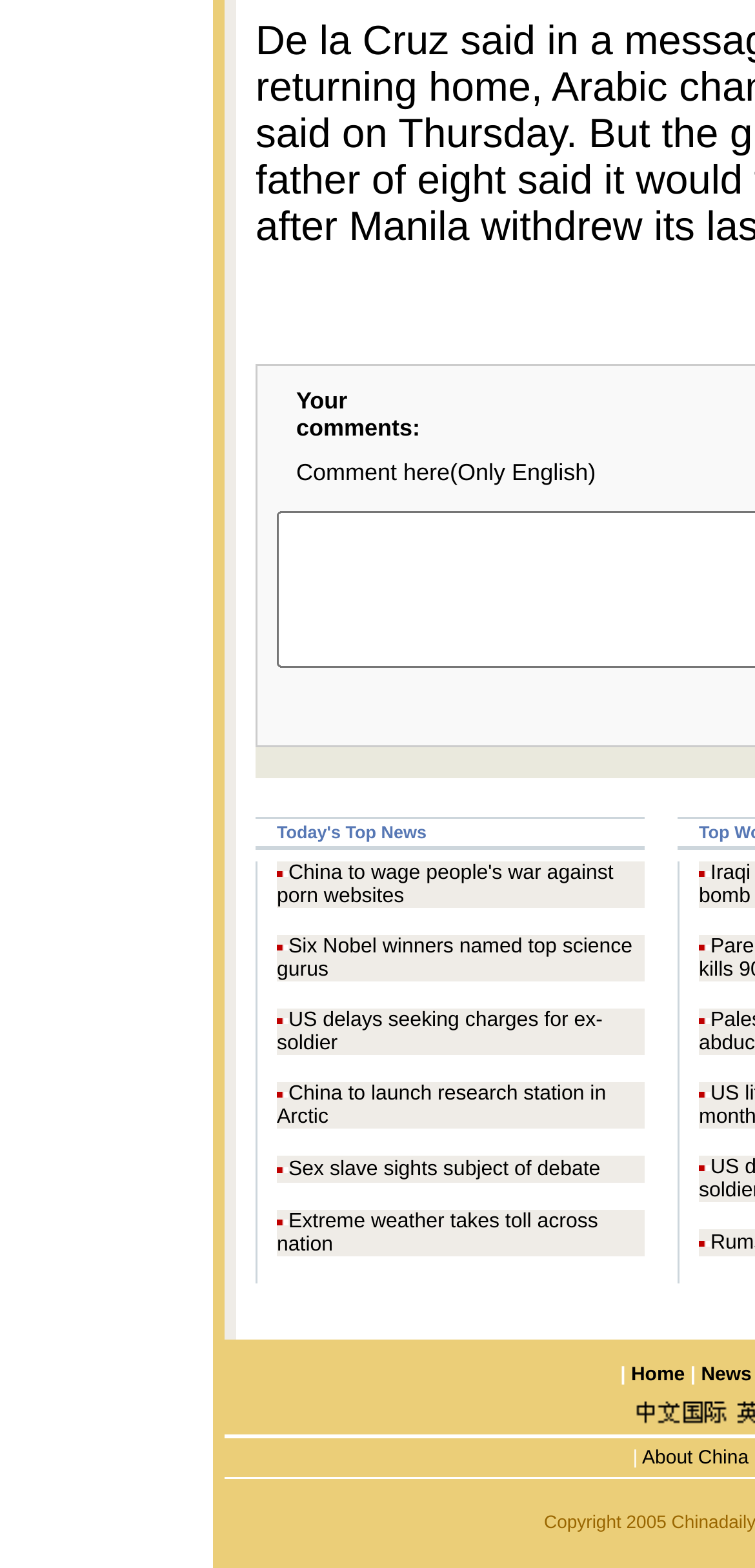Point out the bounding box coordinates of the section to click in order to follow this instruction: "Click on 'China to wage people's war against porn websites'".

[0.367, 0.549, 0.813, 0.579]